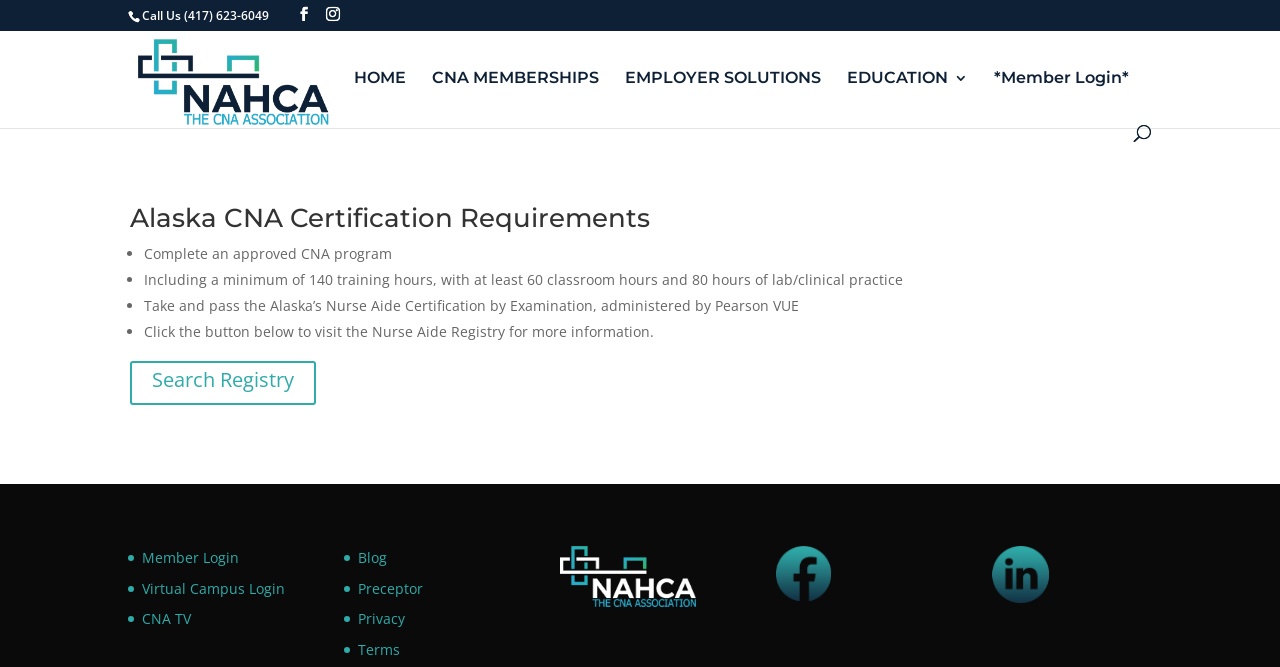Respond to the following question with a brief word or phrase:
What is the phone number to call?

(417) 623-6049